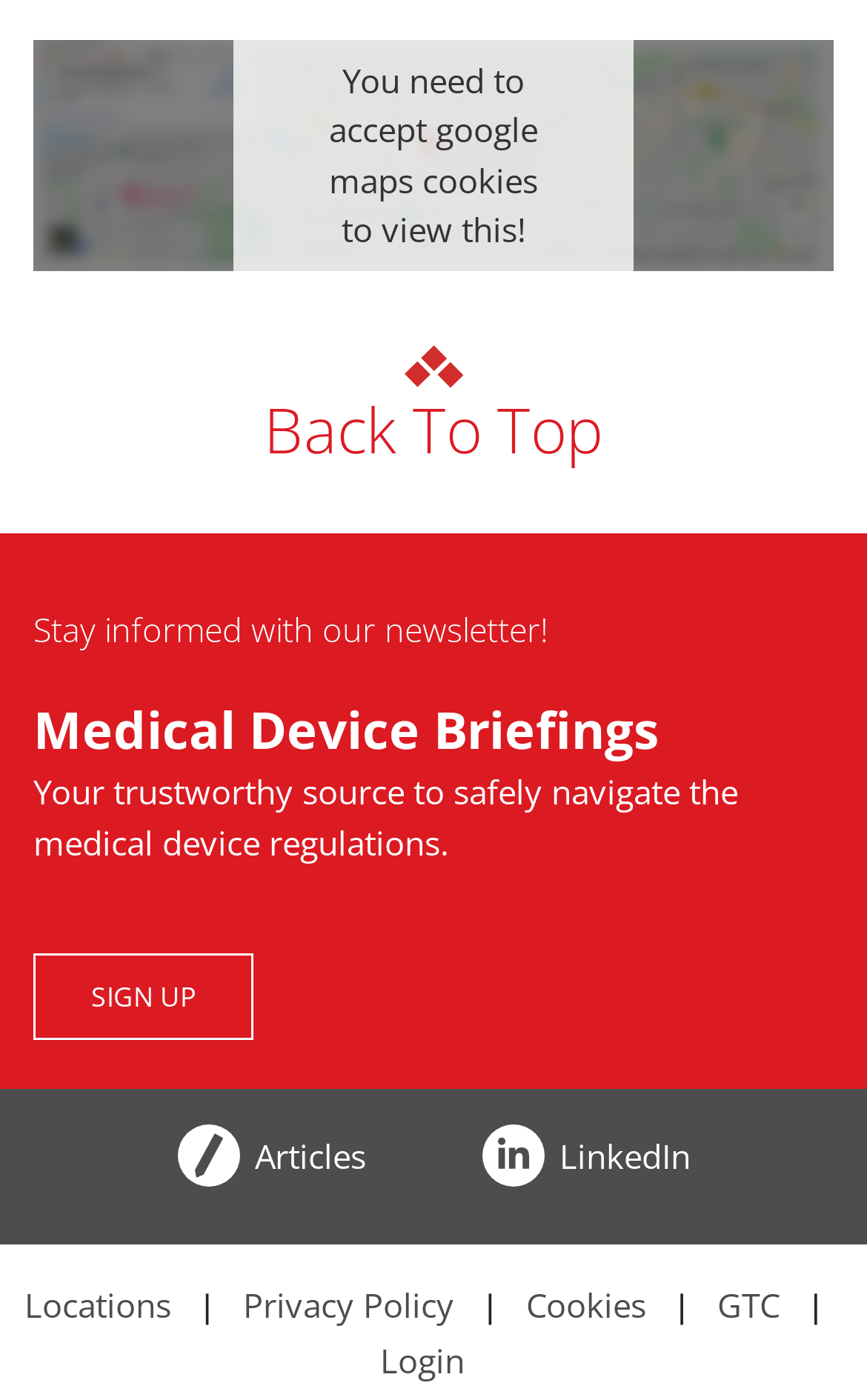How many links are present in the footer?
Can you provide an in-depth and detailed response to the question?

The footer of the webpage contains five links: 'Locations', 'Privacy Policy', 'Cookies', 'GTC', and 'Login'. These links are located at the bottom of the page.